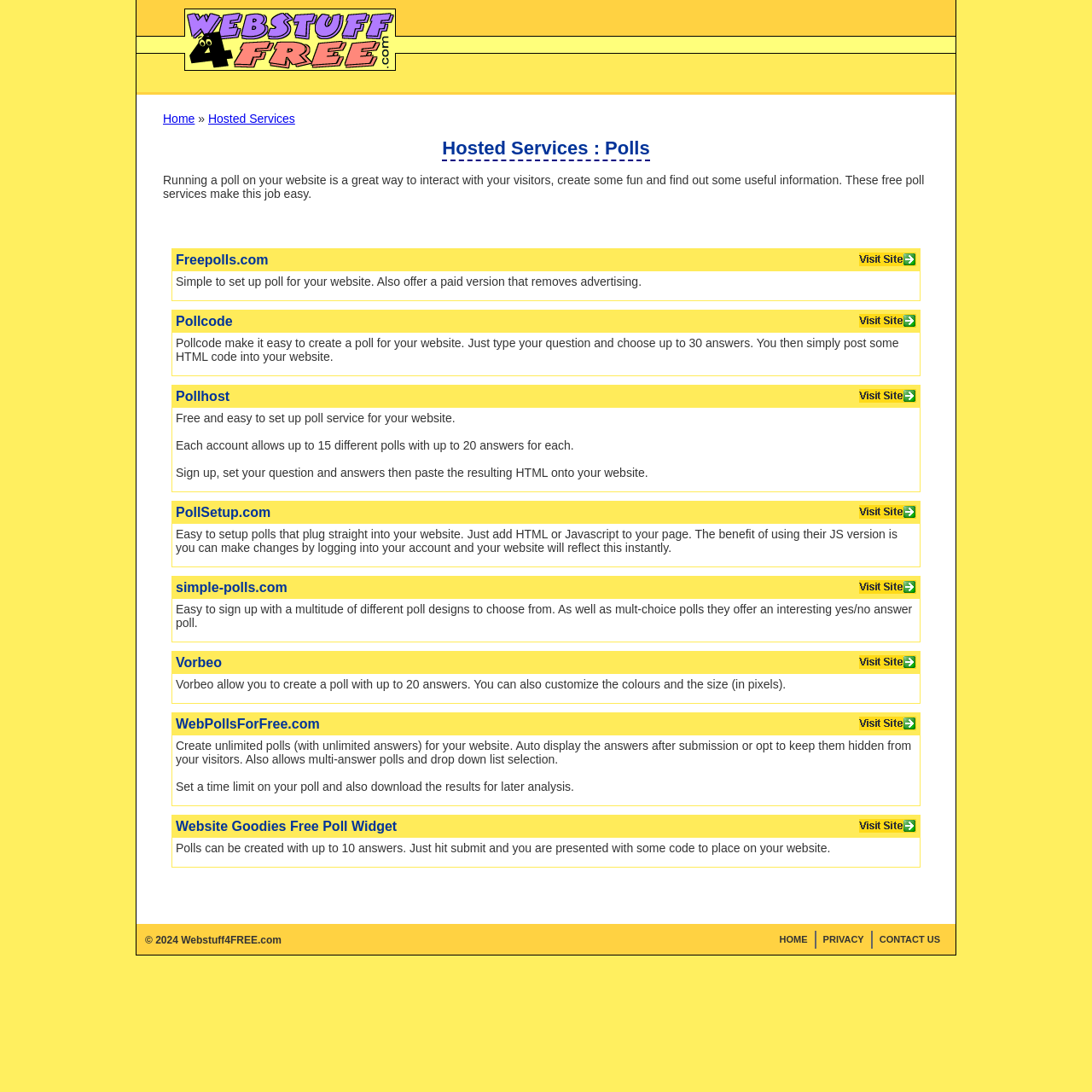Can you customize the colors of a poll on Vorbeo?
Refer to the screenshot and answer in one word or phrase.

Yes